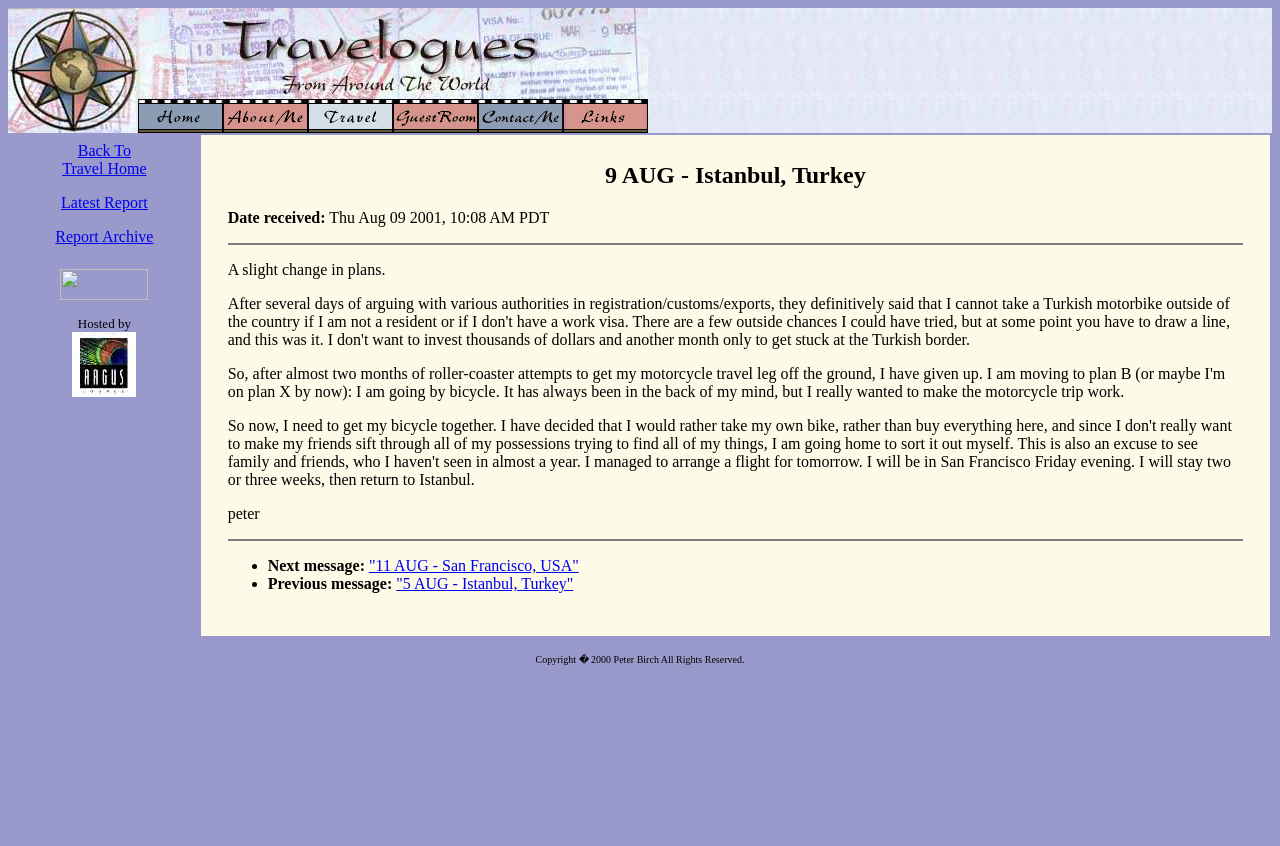Given the description Back To Travel Home, predict the bounding box coordinates of the UI element. Ensure the coordinates are in the format (top-left x, top-left y, bottom-right x, bottom-right y) and all values are between 0 and 1.

[0.049, 0.168, 0.114, 0.209]